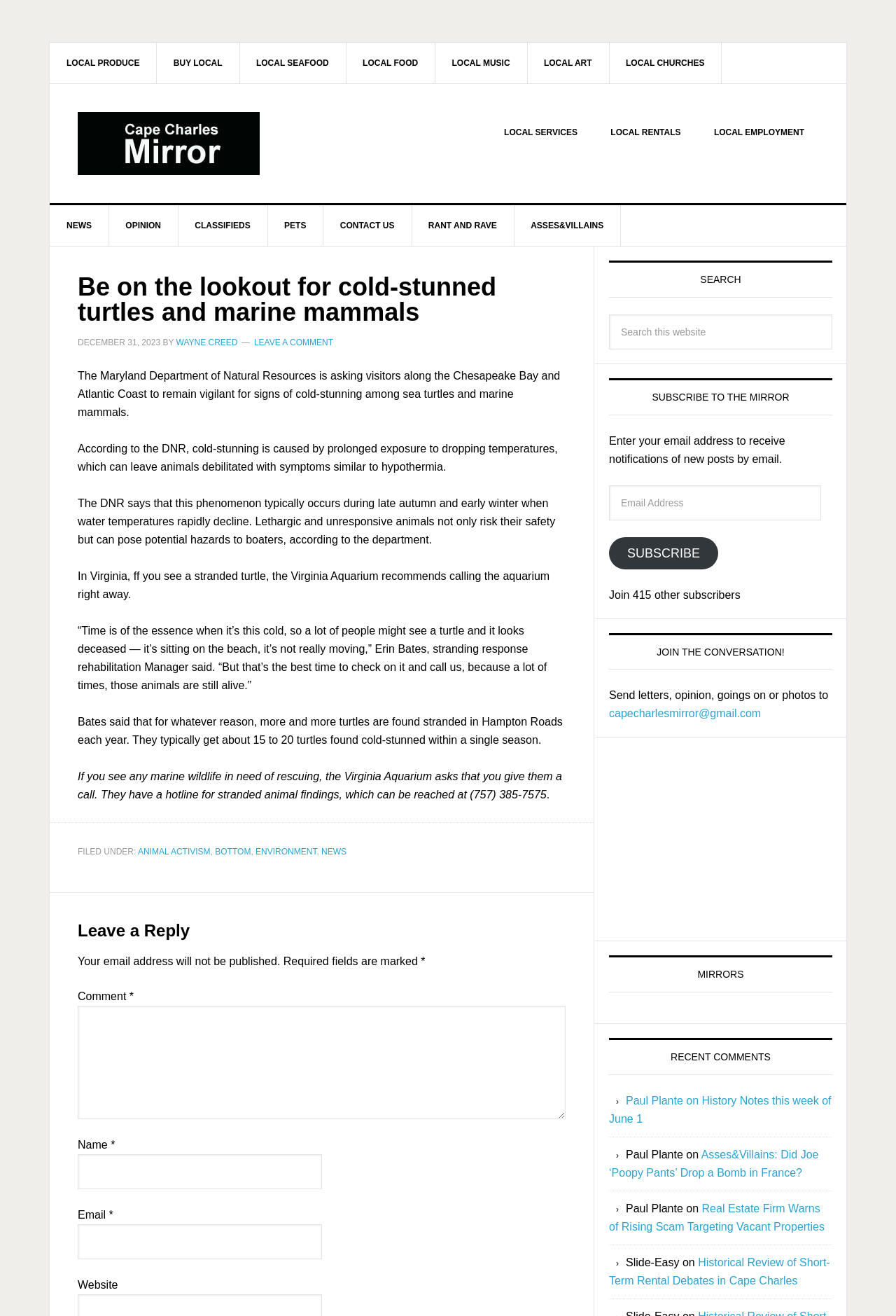Answer this question using a single word or a brief phrase:
What is the recommended action if you see a stranded turtle in Virginia?

Call the Virginia Aquarium